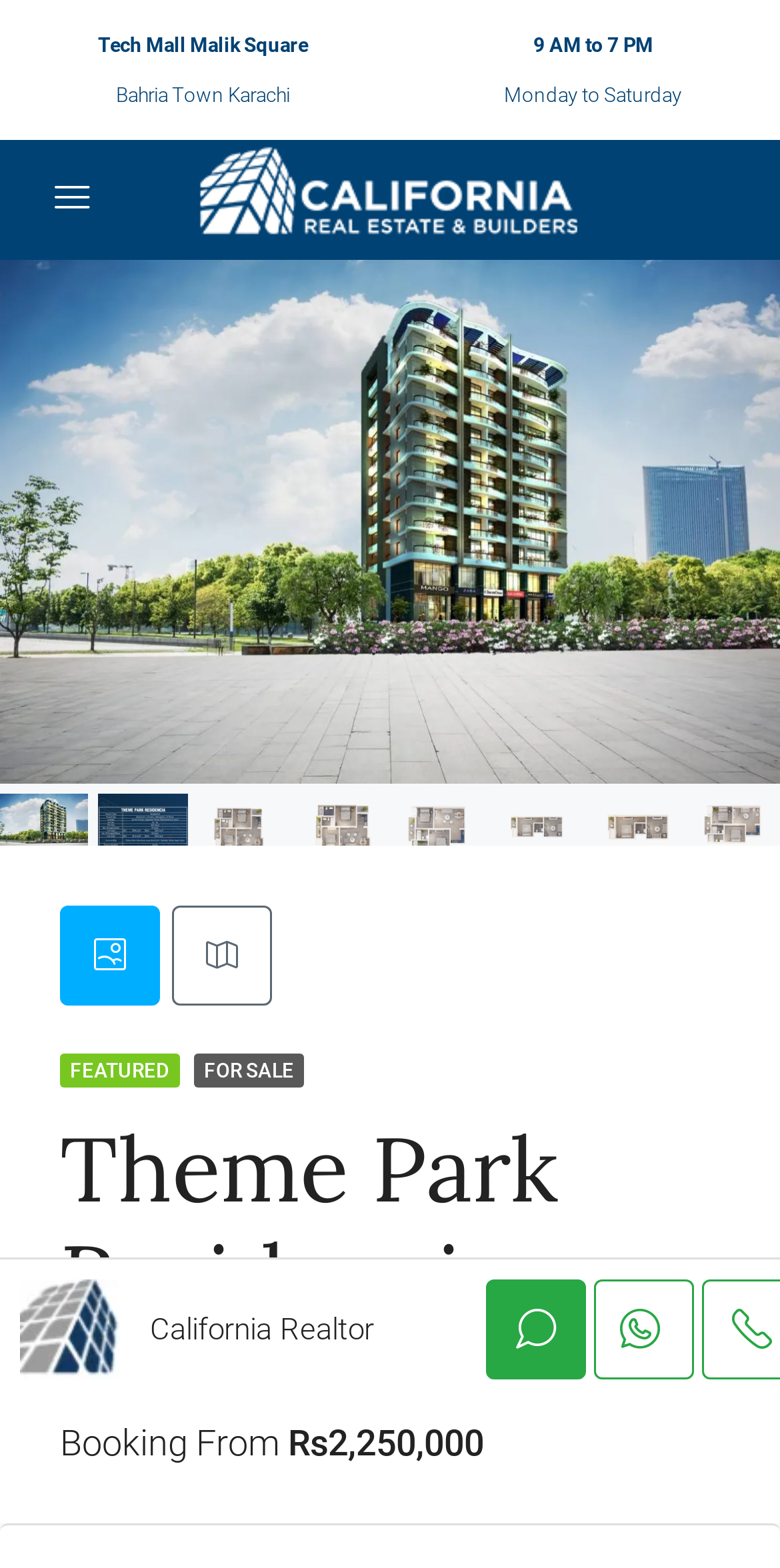Detail the various sections and features of the webpage.

The webpage is about Theme Park Residencia, a real estate development in Bahria Town Karachi. At the top, there is a header section with the title "Tech Mall Malik Square" and "Bahria Town Karachi" written in a smaller font. To the right of these titles, there is a section displaying the business hours, "9 AM to 7 PM" and "Monday to Saturday". Below this, there is a button with an icon and a mobile logo.

The main content of the page is divided into two sections. The top section has a tab panel with multiple tabs, each represented by an image. The first tab is selected and displays the title "Theme Park Residencia" with an accompanying image. The other tabs are not selected, but they also have images.

Below the tab panel, there is a horizontal tab list with two tabs, one selected and displaying an icon, and the other not selected. The selected tab is labeled with an icon and controls a section labeled "pills-gallery", while the other tab is labeled with a different icon and controls a section labeled "pills-map".

Further down, there is a section with a heading "FEATURED" and a link labeled "FOR SALE". Below this, there is a main heading "Theme Park Residencia" and a group of text elements displaying the address "Bahria Town, Sindh, 74200, Pakistan".

The page also displays some pricing information, with a label "Booking From" and a price "Rs2,250,000". At the bottom, there is an image labeled "California Realtor" and two buttons, one with an icon and the other with a different icon.